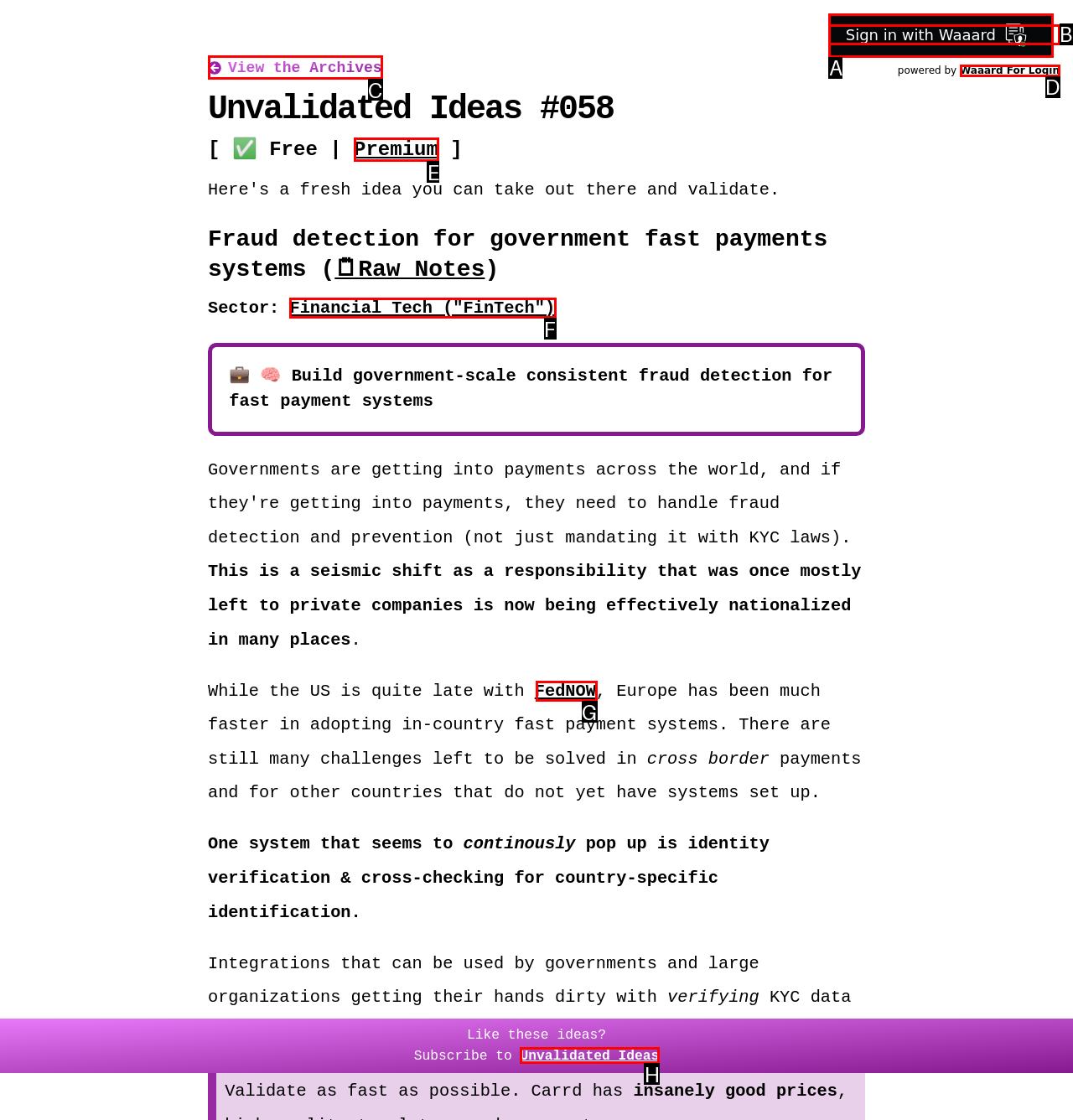Identify the option that corresponds to the description: All. Provide only the letter of the option directly.

None